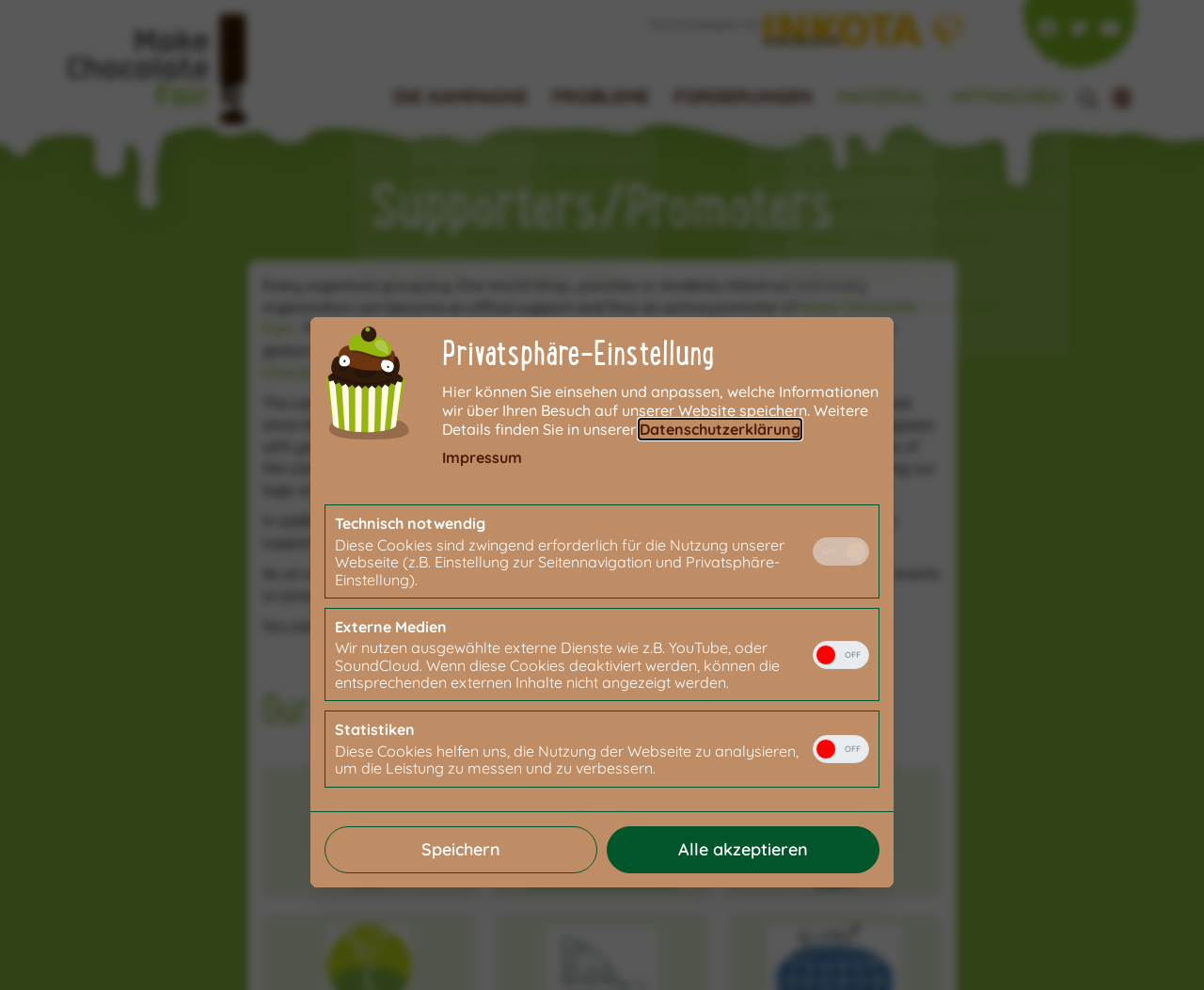Determine the bounding box coordinates for the area that needs to be clicked to fulfill this task: "Click on the 'Fair einkaufen' link". The coordinates must be given as four float numbers between 0 and 1, i.e., [left, top, right, bottom].

[0.636, 0.131, 0.888, 0.165]